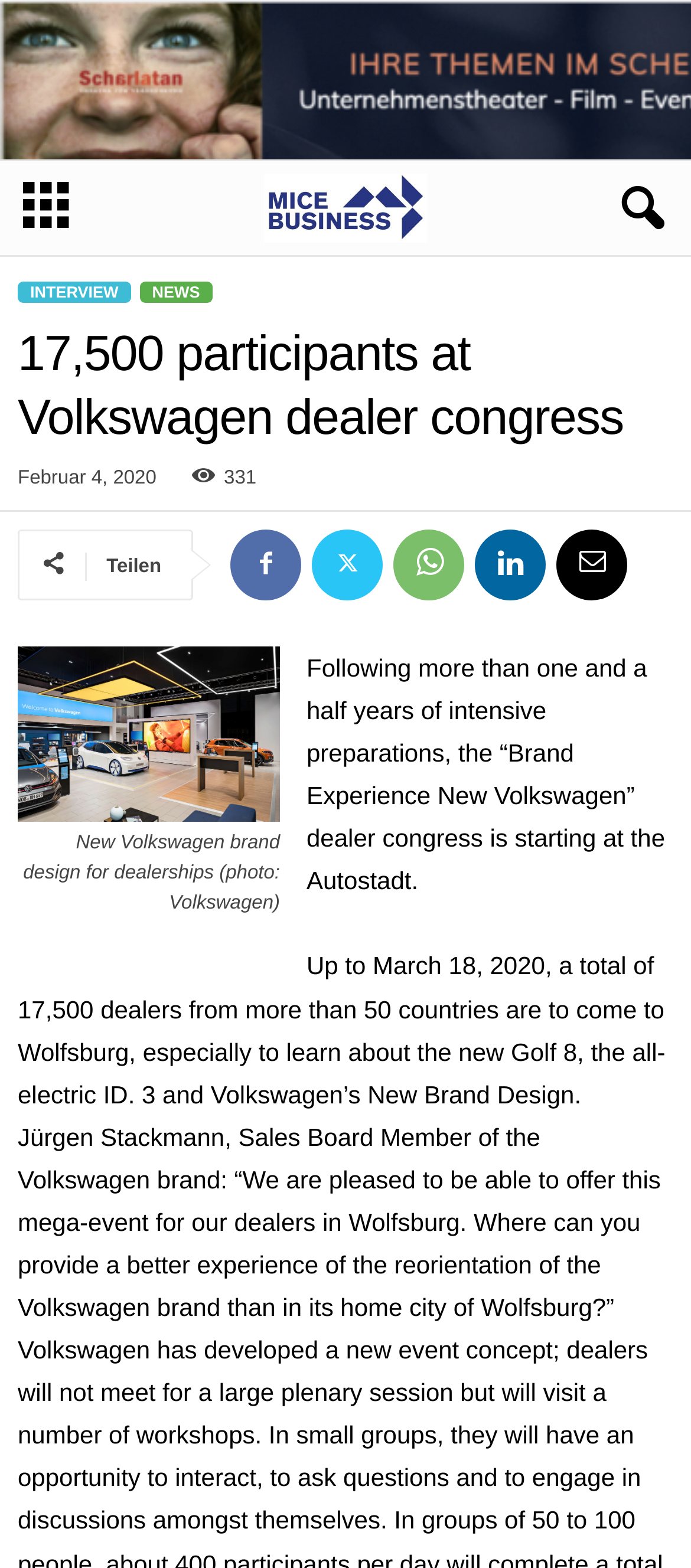Locate the bounding box coordinates of the area you need to click to fulfill this instruction: 'Click on the Facebook link'. The coordinates must be in the form of four float numbers ranging from 0 to 1: [left, top, right, bottom].

[0.333, 0.338, 0.436, 0.383]